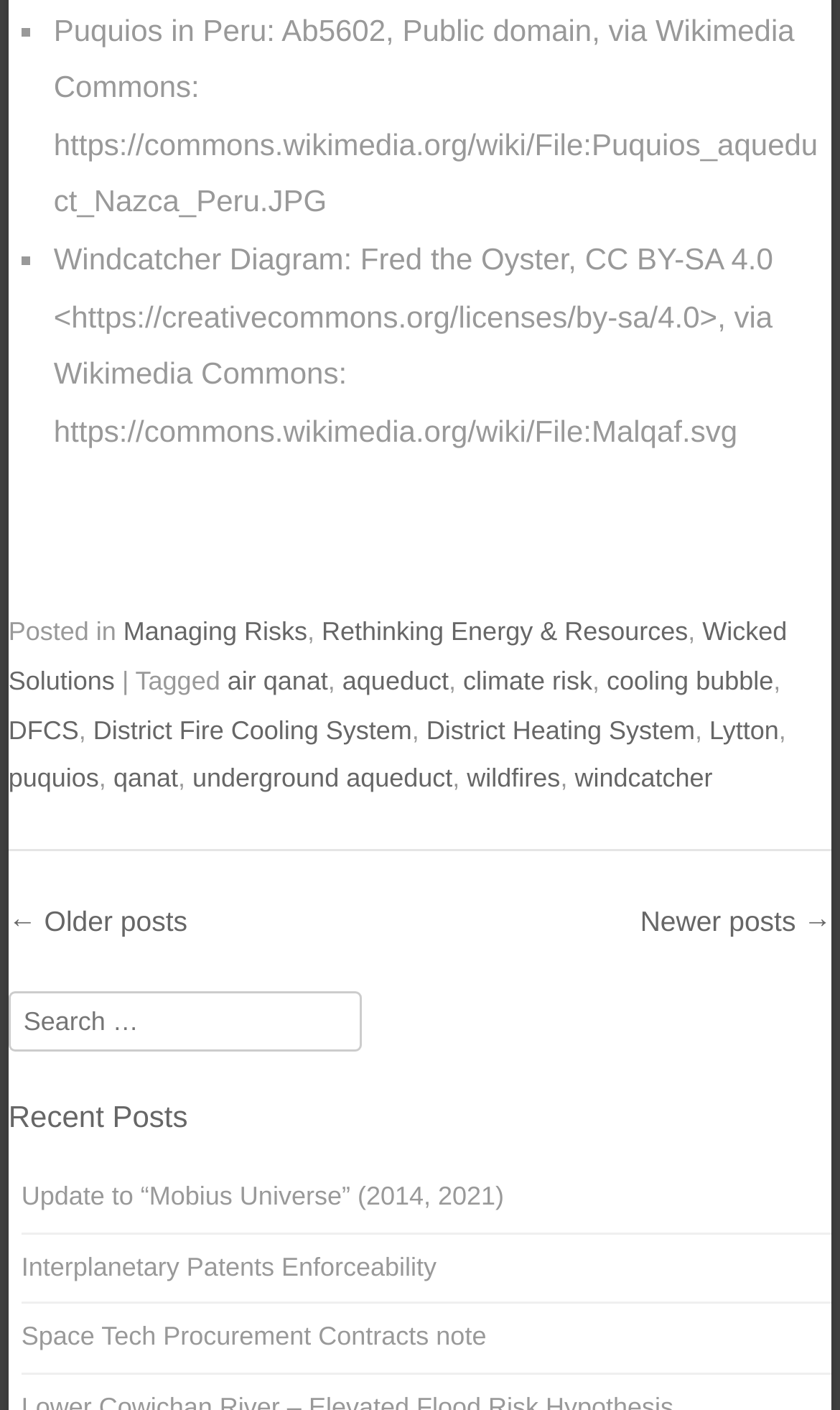Pinpoint the bounding box coordinates of the clickable area needed to execute the instruction: "Go to Managing Risks". The coordinates should be specified as four float numbers between 0 and 1, i.e., [left, top, right, bottom].

[0.147, 0.437, 0.366, 0.459]